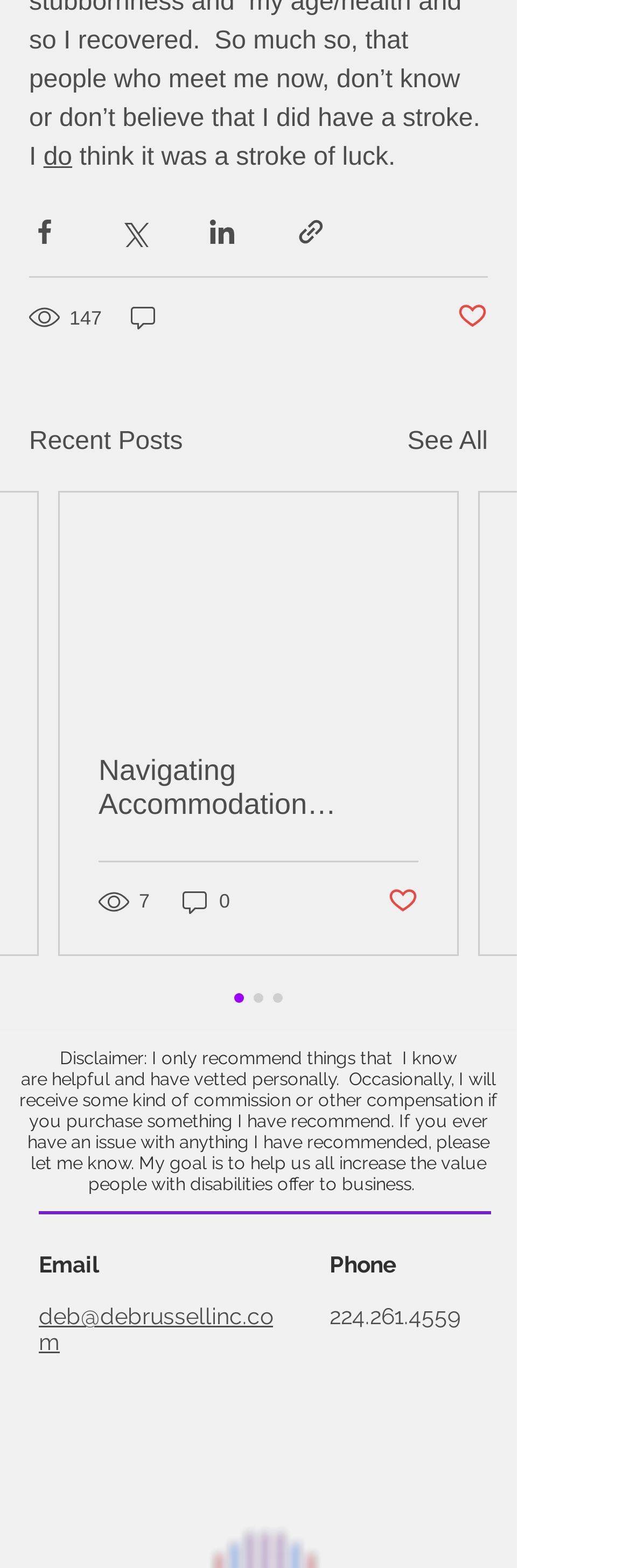Show the bounding box coordinates for the element that needs to be clicked to execute the following instruction: "Share via Facebook". Provide the coordinates in the form of four float numbers between 0 and 1, i.e., [left, top, right, bottom].

[0.046, 0.138, 0.095, 0.158]